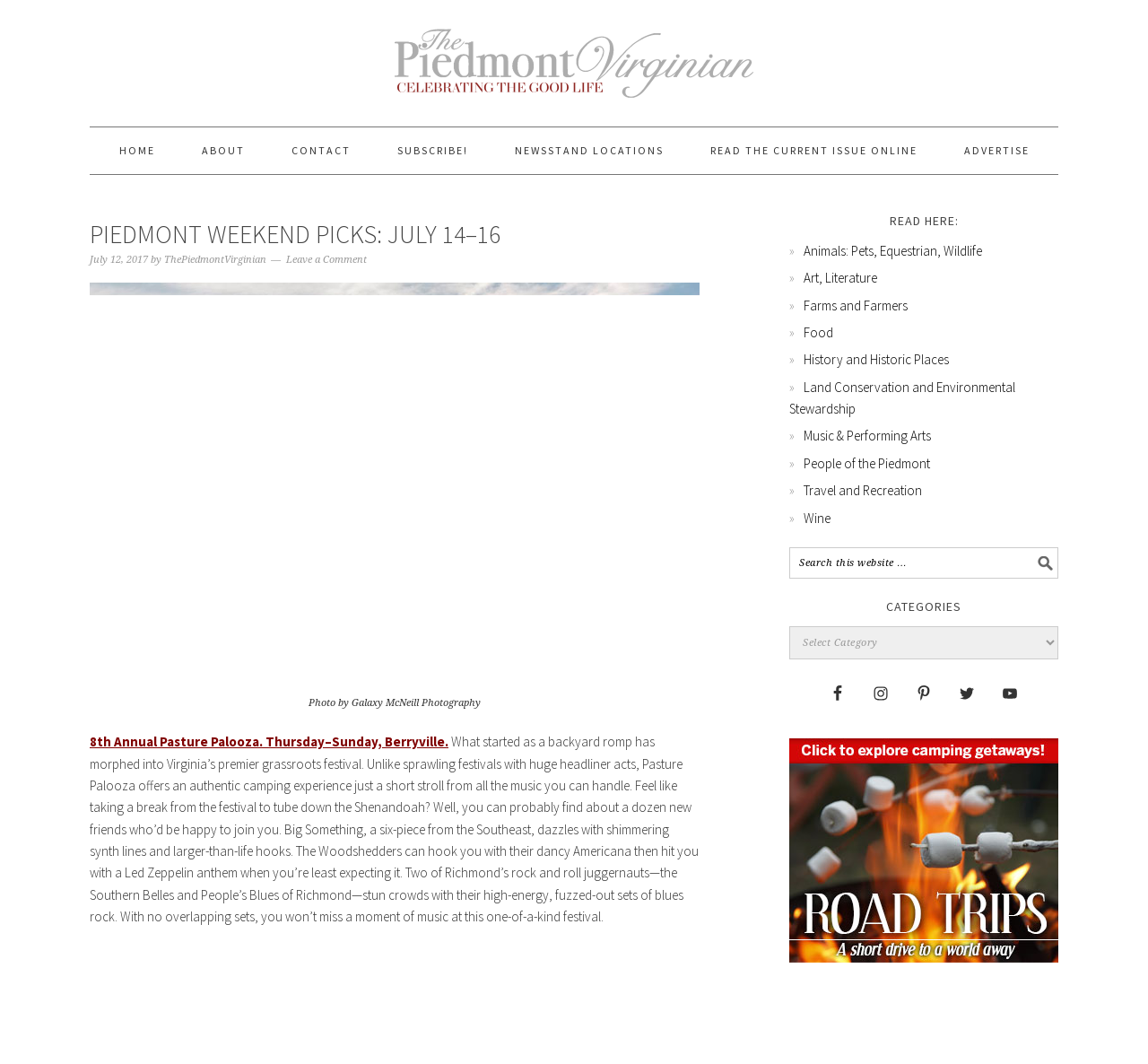What is the name of the festival described in the article?
Answer the question with a single word or phrase derived from the image.

Pasture Palooza